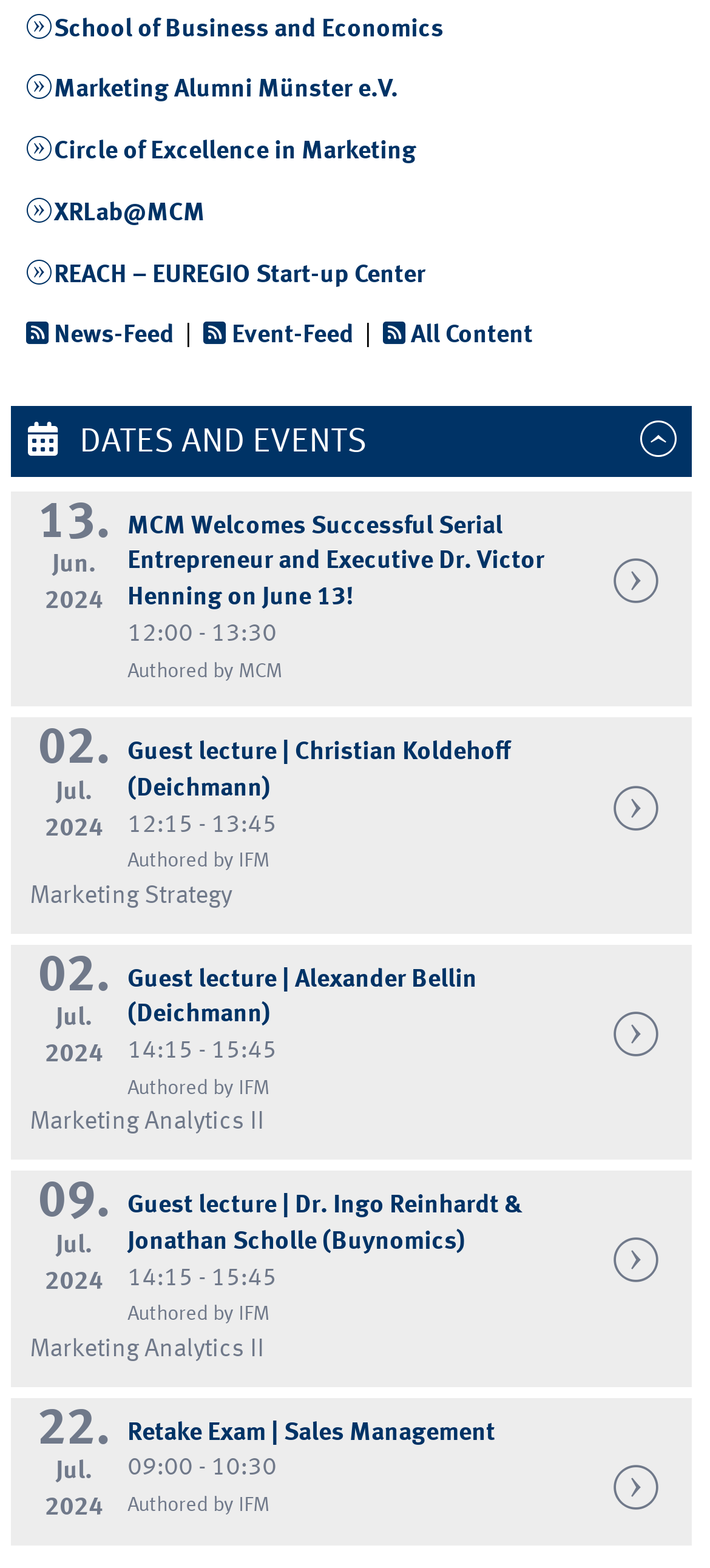Find the bounding box coordinates of the element I should click to carry out the following instruction: "Click on the link to the Marketing Strategy".

[0.042, 0.563, 0.326, 0.579]